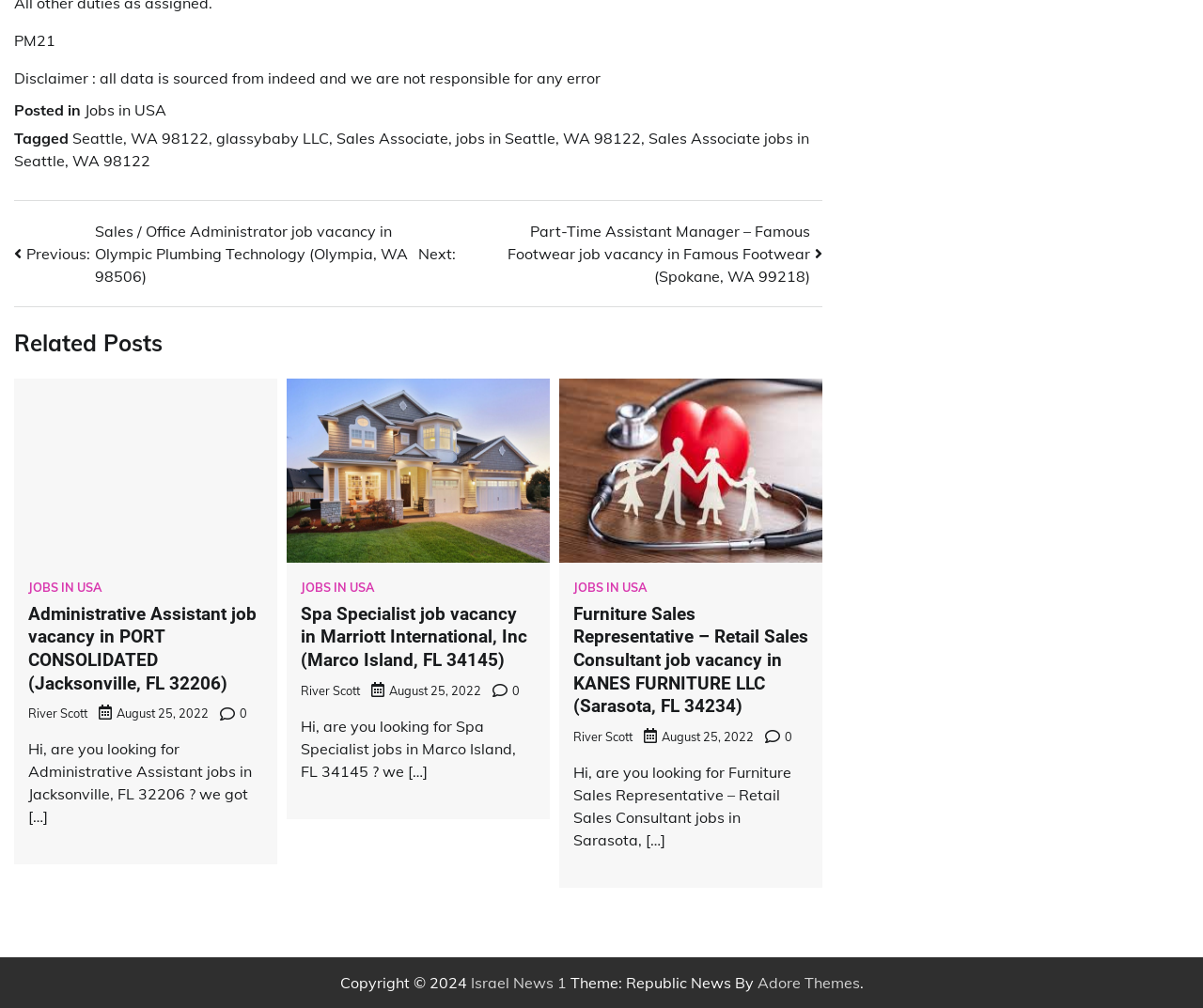Provide the bounding box coordinates of the HTML element this sentence describes: "Jobs in USA". The bounding box coordinates consist of four float numbers between 0 and 1, i.e., [left, top, right, bottom].

[0.07, 0.1, 0.138, 0.119]